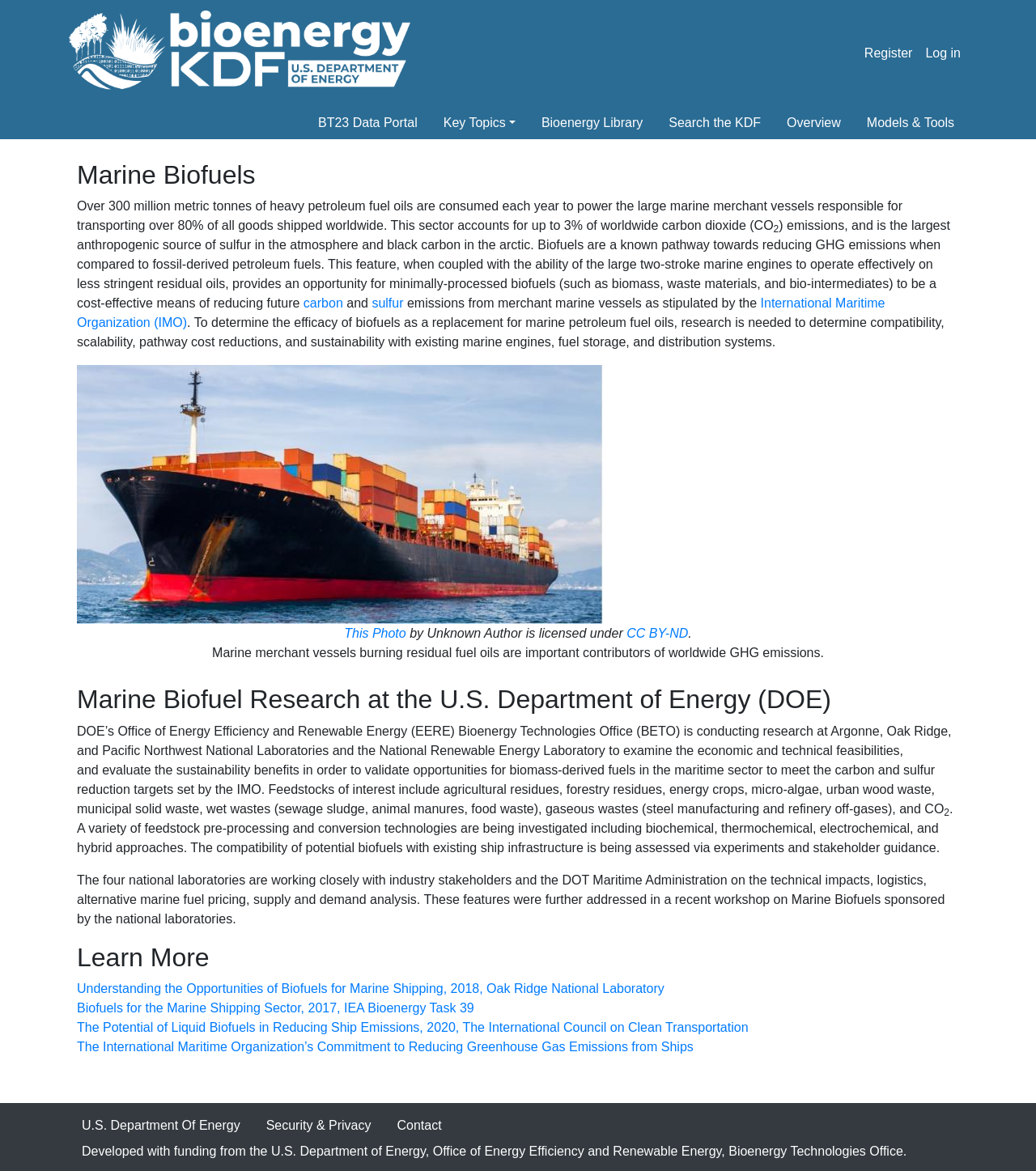Respond concisely with one word or phrase to the following query:
What is the source of the funding for the development of this webpage?

U.S. Department of Energy